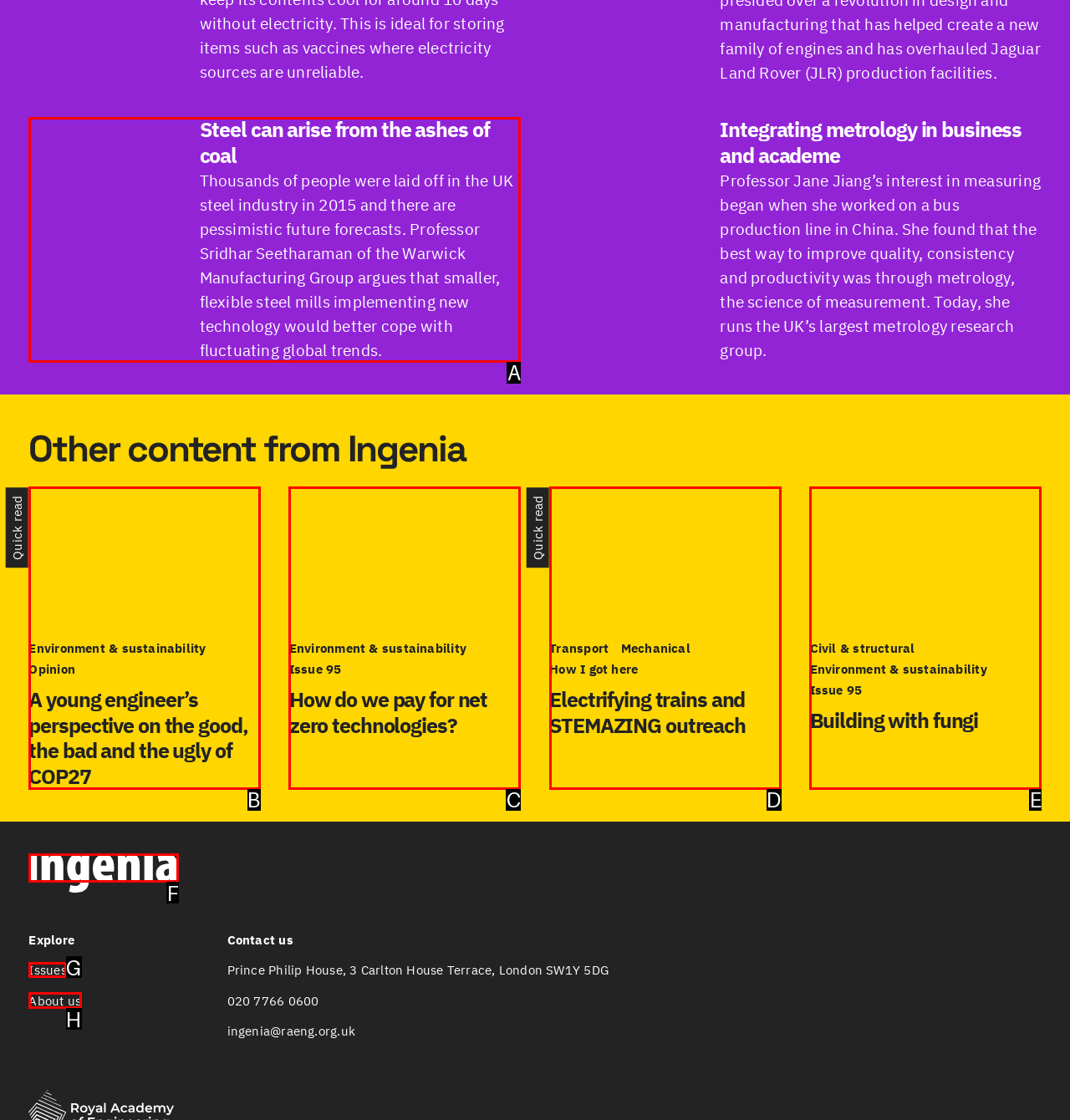What option should you select to complete this task: Visit Issues page? Indicate your answer by providing the letter only.

G